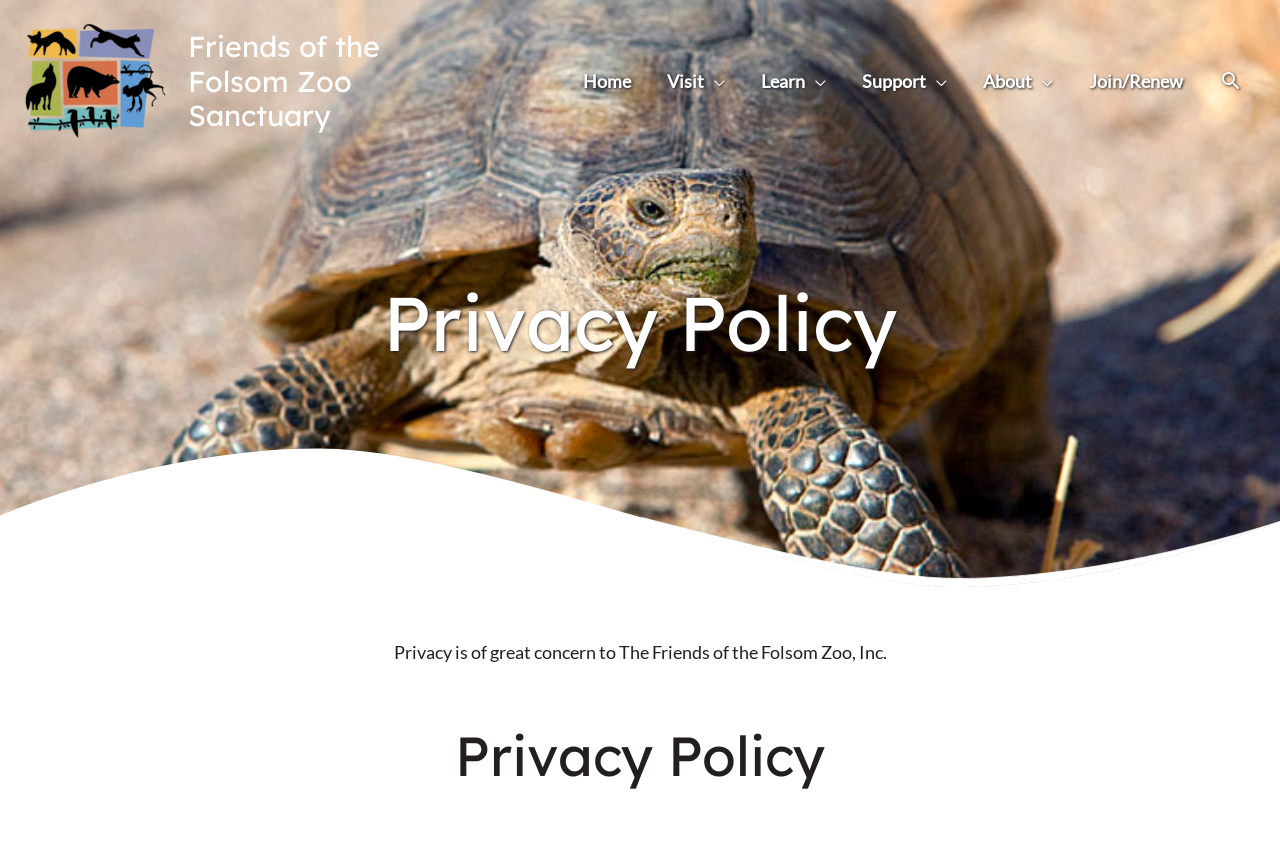Please answer the following question using a single word or phrase: 
What is the purpose of the 'Search icon link'?

To search the website